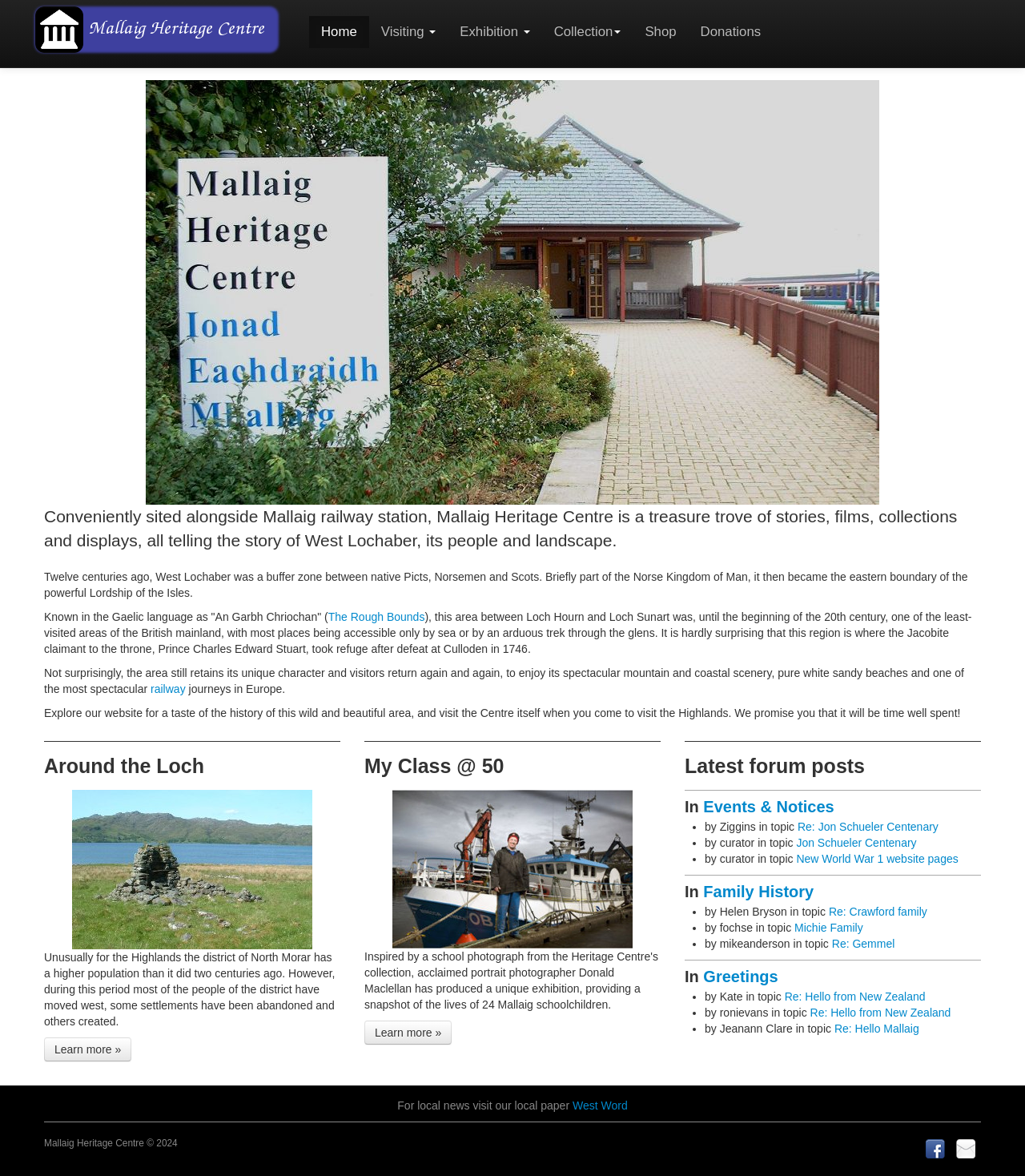Answer the following inquiry with a single word or phrase:
What is the name of the website section where users can discuss topics?

Forum